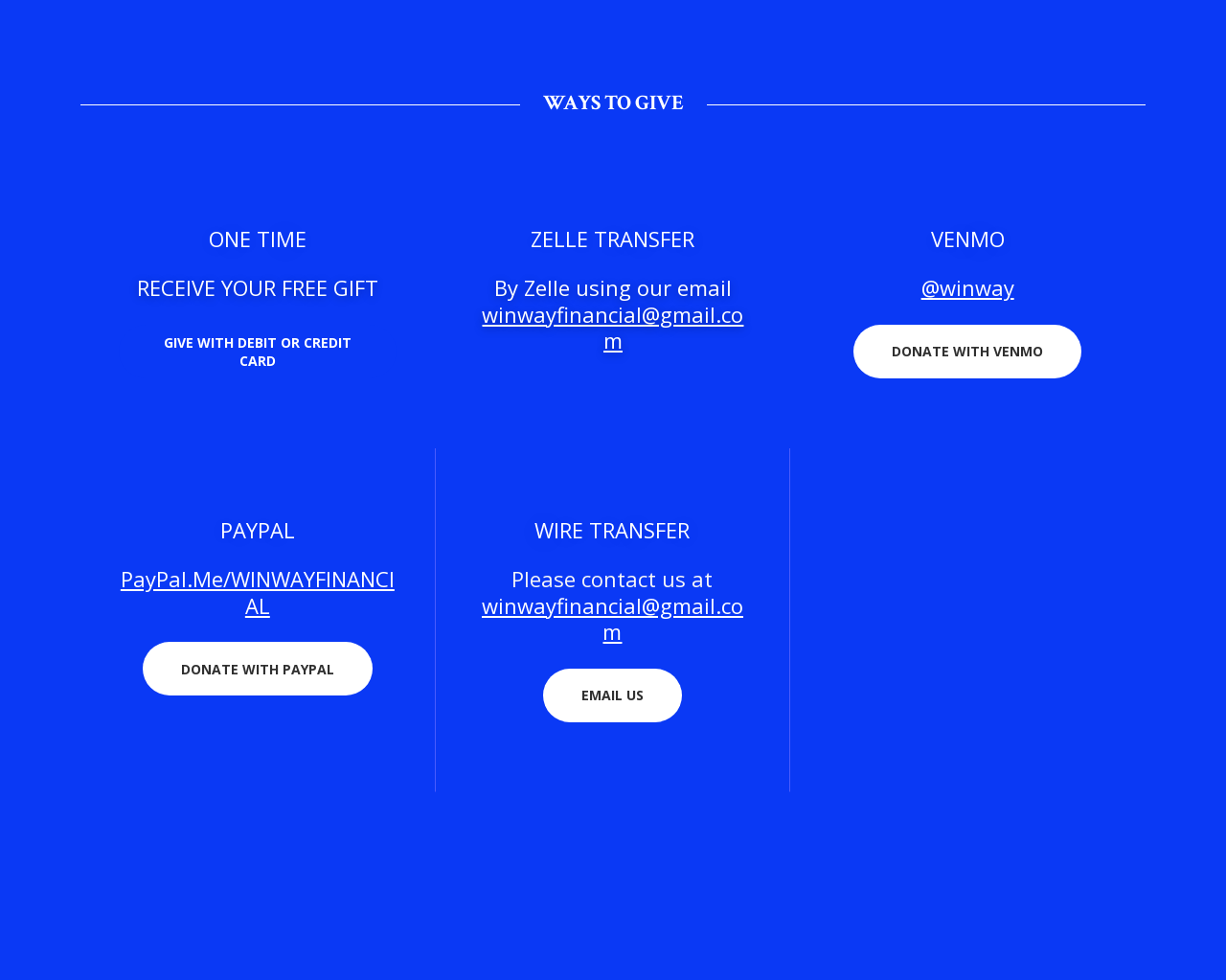Identify the bounding box coordinates of the section that should be clicked to achieve the task described: "Go to home page".

None